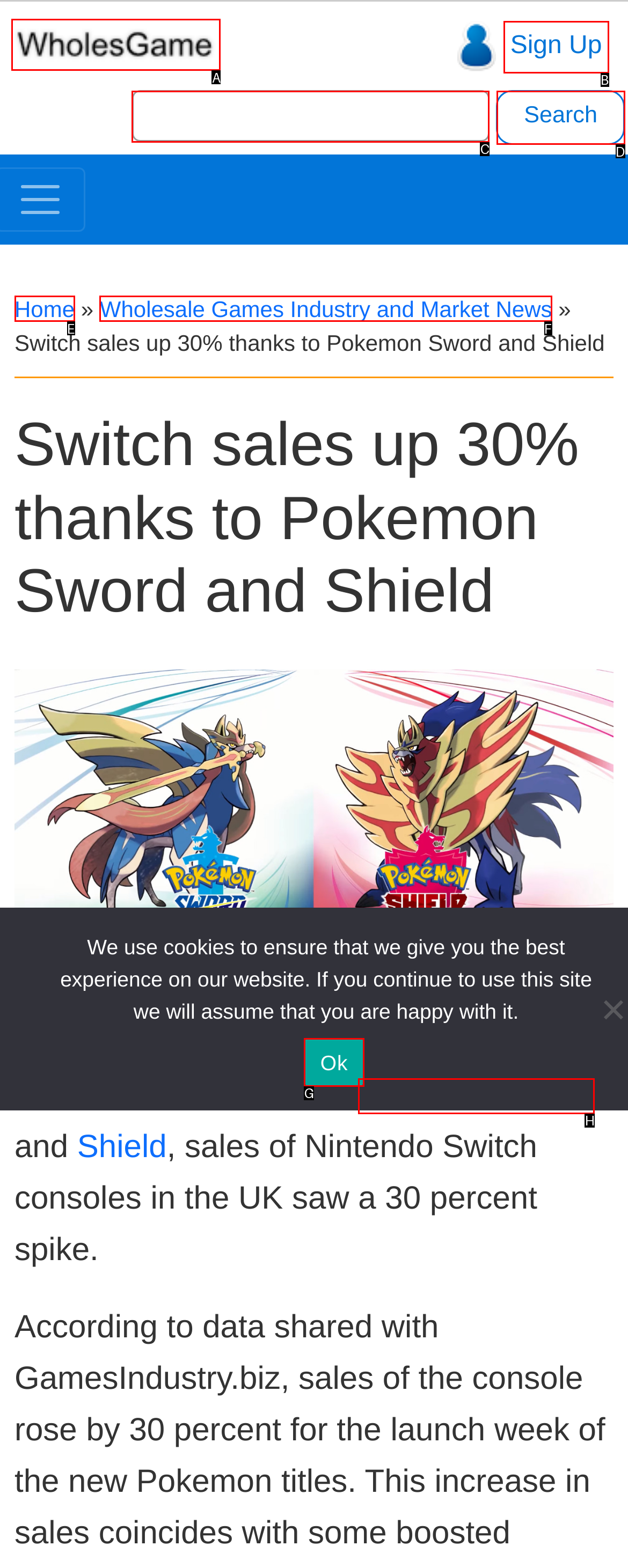Tell me which letter corresponds to the UI element that should be clicked to fulfill this instruction: Click on the WholesGame logo
Answer using the letter of the chosen option directly.

A